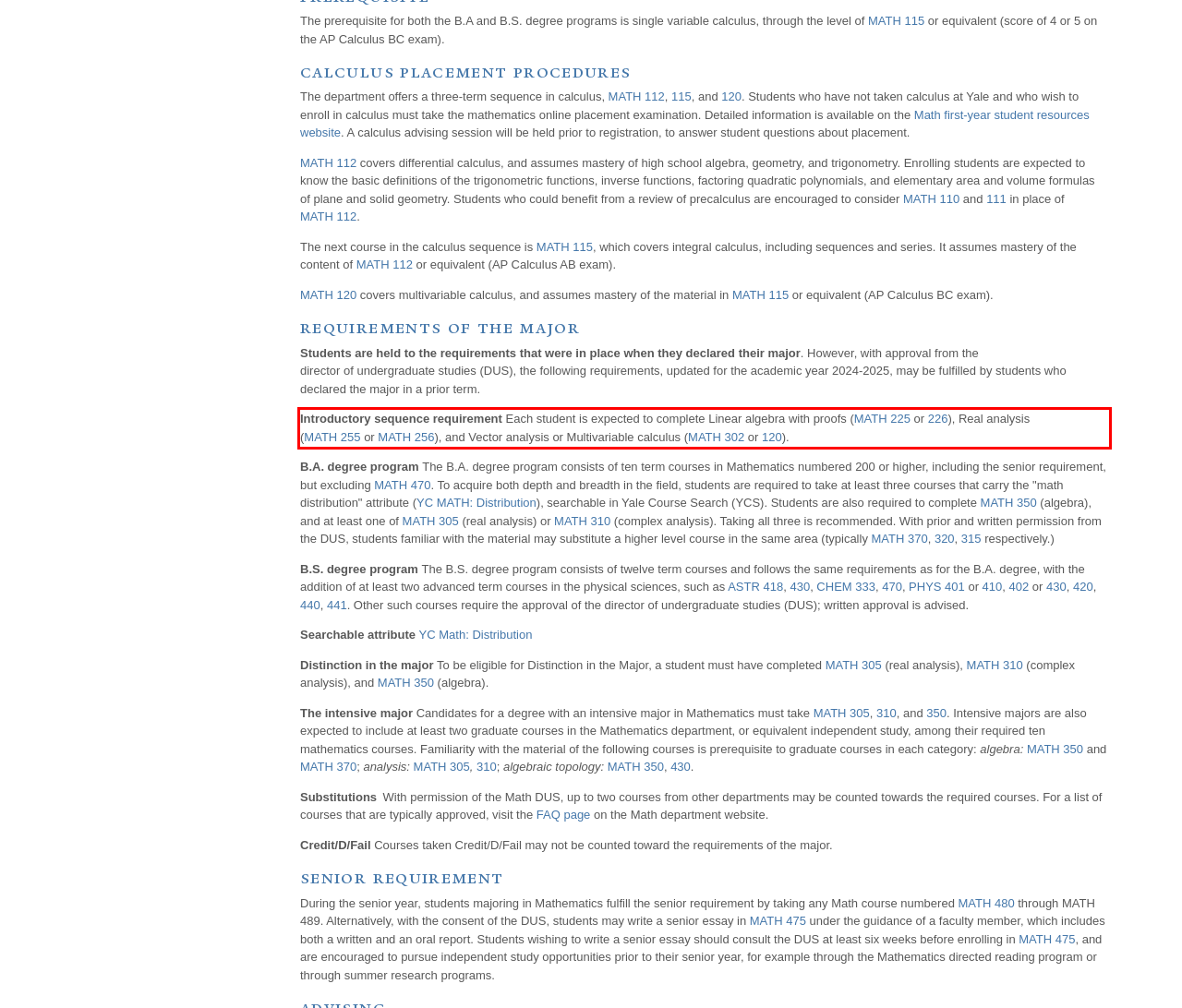You are given a screenshot with a red rectangle. Identify and extract the text within this red bounding box using OCR.

Introductory sequence requirement Each student is expected to complete Linear algebra with proofs (MATH 225 or 226), Real analysis (MATH 255 or MATH 256), and Vector analysis or Multivariable calculus (MATH 302 or 120).